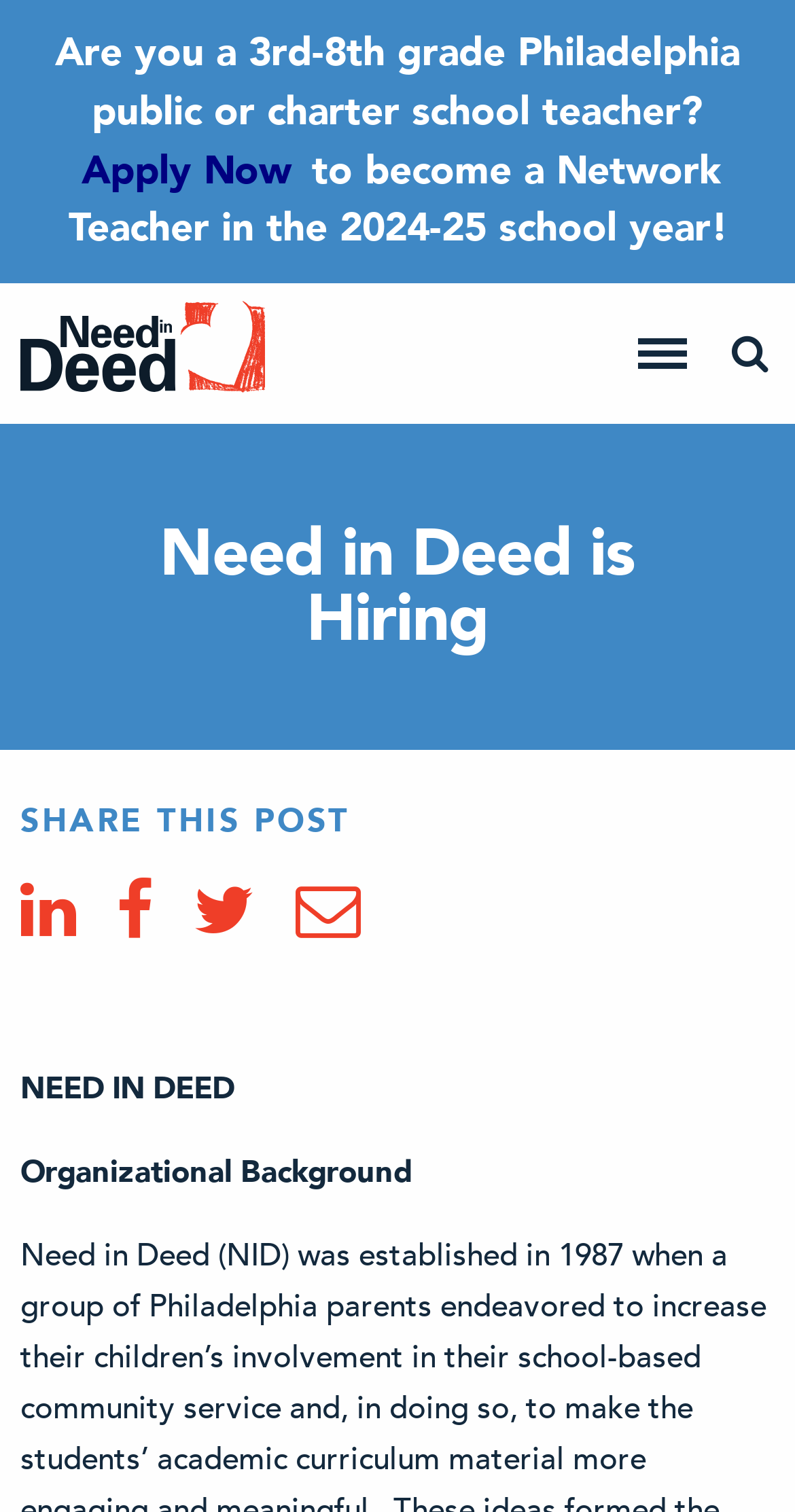Identify the bounding box for the element characterized by the following description: "name="s" placeholder="Search"".

[0.033, 0.213, 0.858, 0.268]